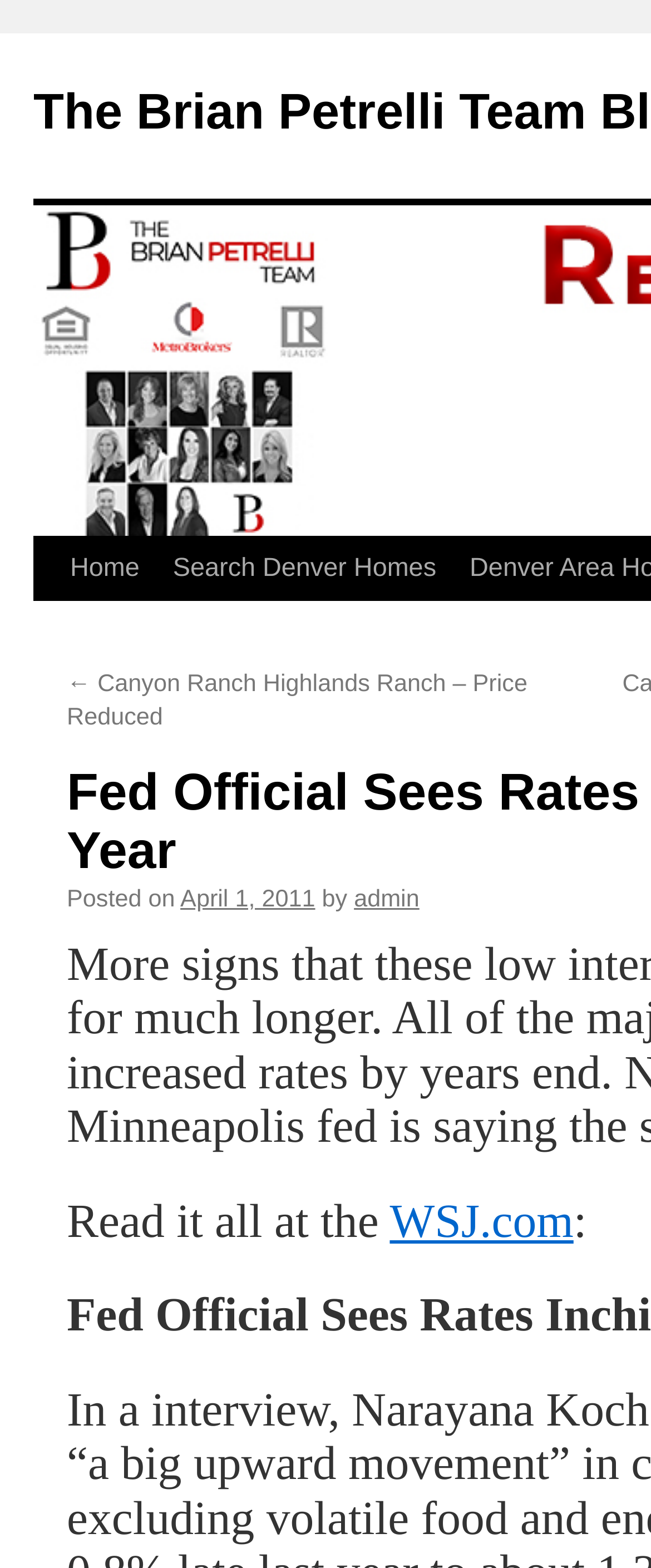Describe in detail what you see on the webpage.

The webpage appears to be a blog post from The Brian Petrelli Team Blog, with a title "Fed Official Sees Rates Inching Up This Year". At the top left corner, there is a "Skip to content" link, followed by a navigation menu with links to "Home" and "Search Denver Homes". 

Below the navigation menu, there is a featured post with a link to a previous article "← Canyon Ranch Highlands Ranch – Price Reduced". The post is dated "April 1, 2011" and is attributed to "admin". 

The main content of the blog post is not explicitly stated, but it seems to be discussing an article from the Wall Street Journal, as indicated by the text "Read it all at the WSJ.com". The article's content is not summarized, but there is a link to the original article on WSJ.com.